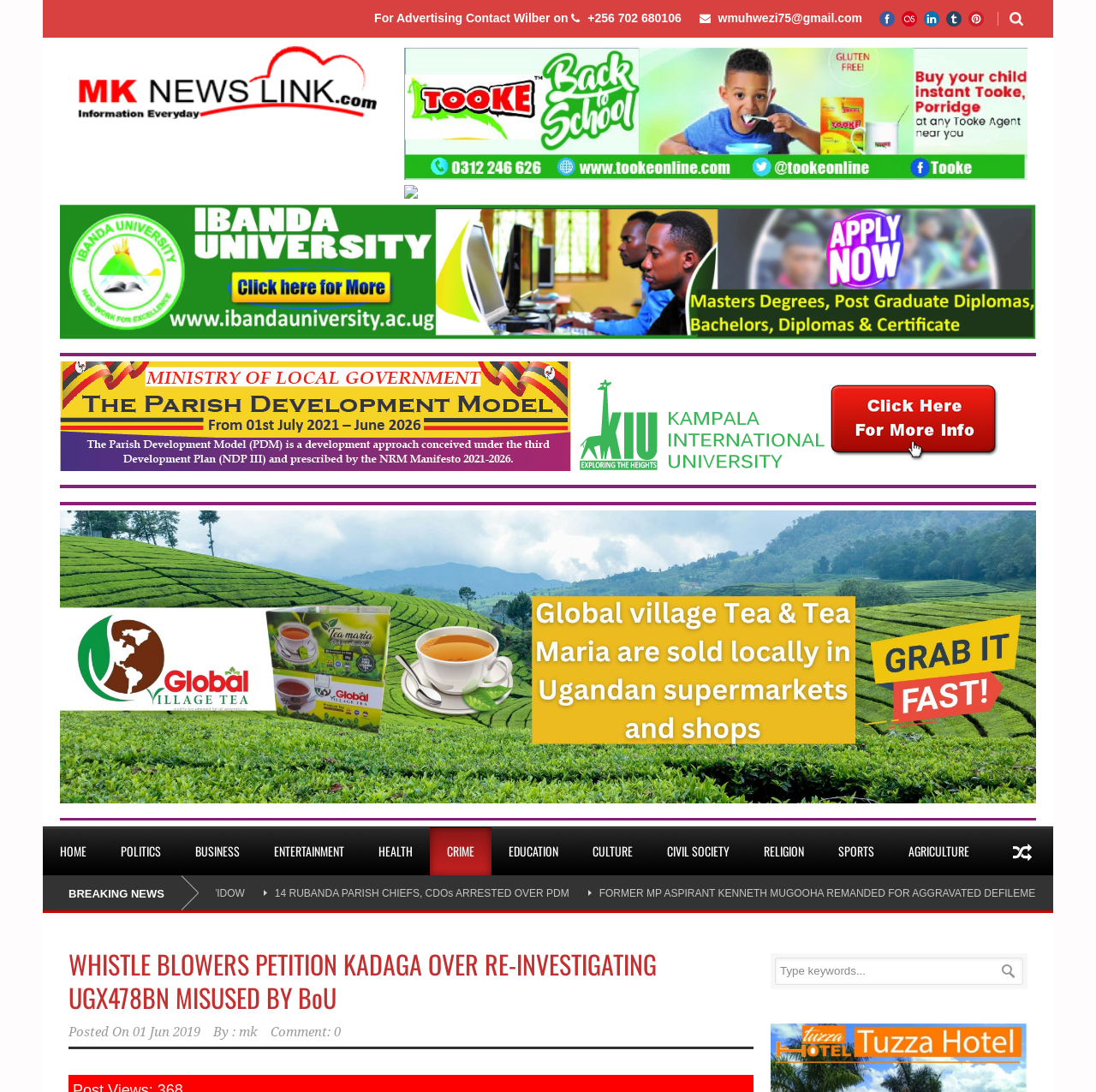Determine the webpage's heading and output its text content.

WHISTLE BLOWERS PETITION KADAGA OVER RE-INVESTIGATING UGX478BN MISUSED BY BoU